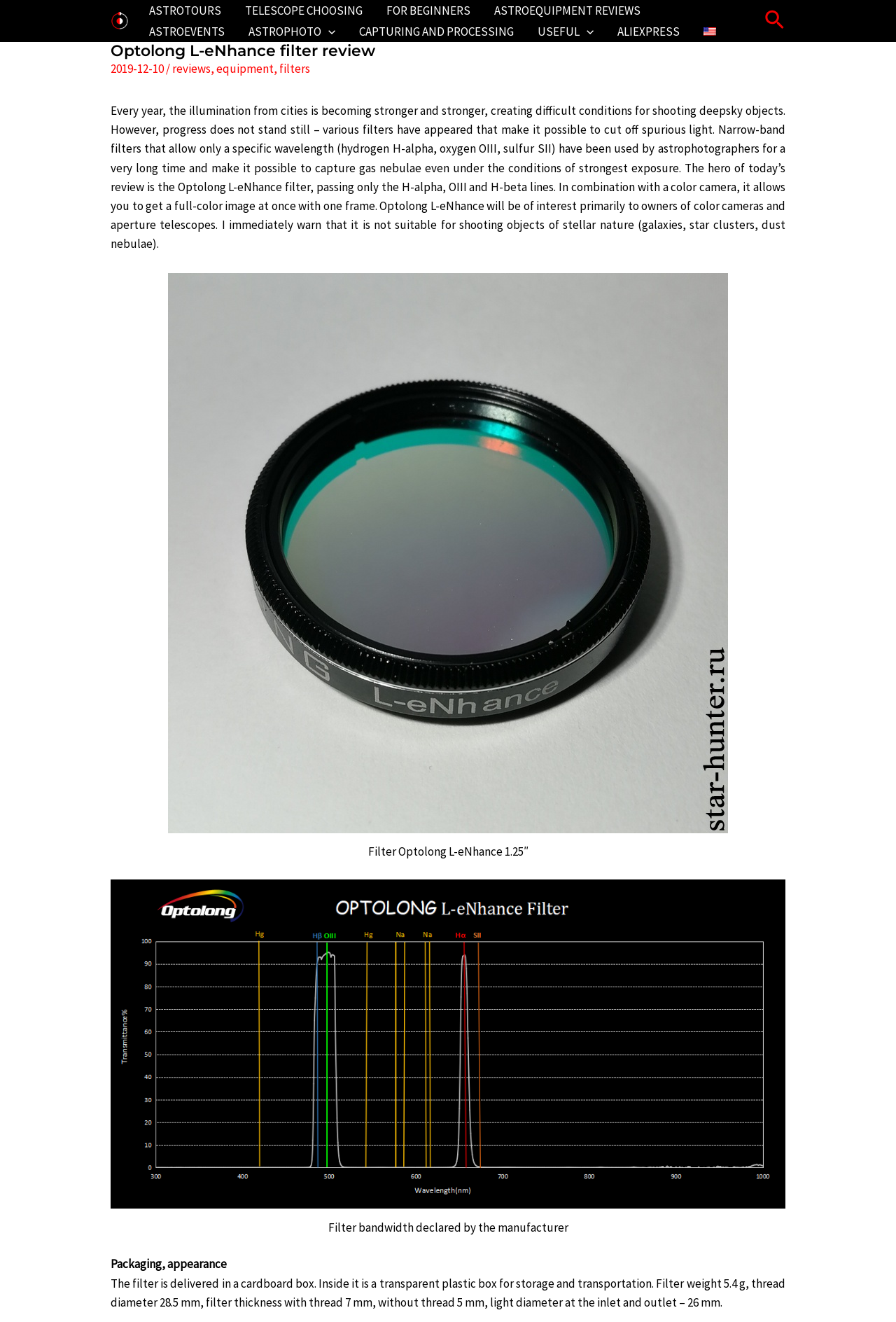Kindly determine the bounding box coordinates for the clickable area to achieve the given instruction: "Search using the search icon link".

[0.854, 0.005, 0.877, 0.027]